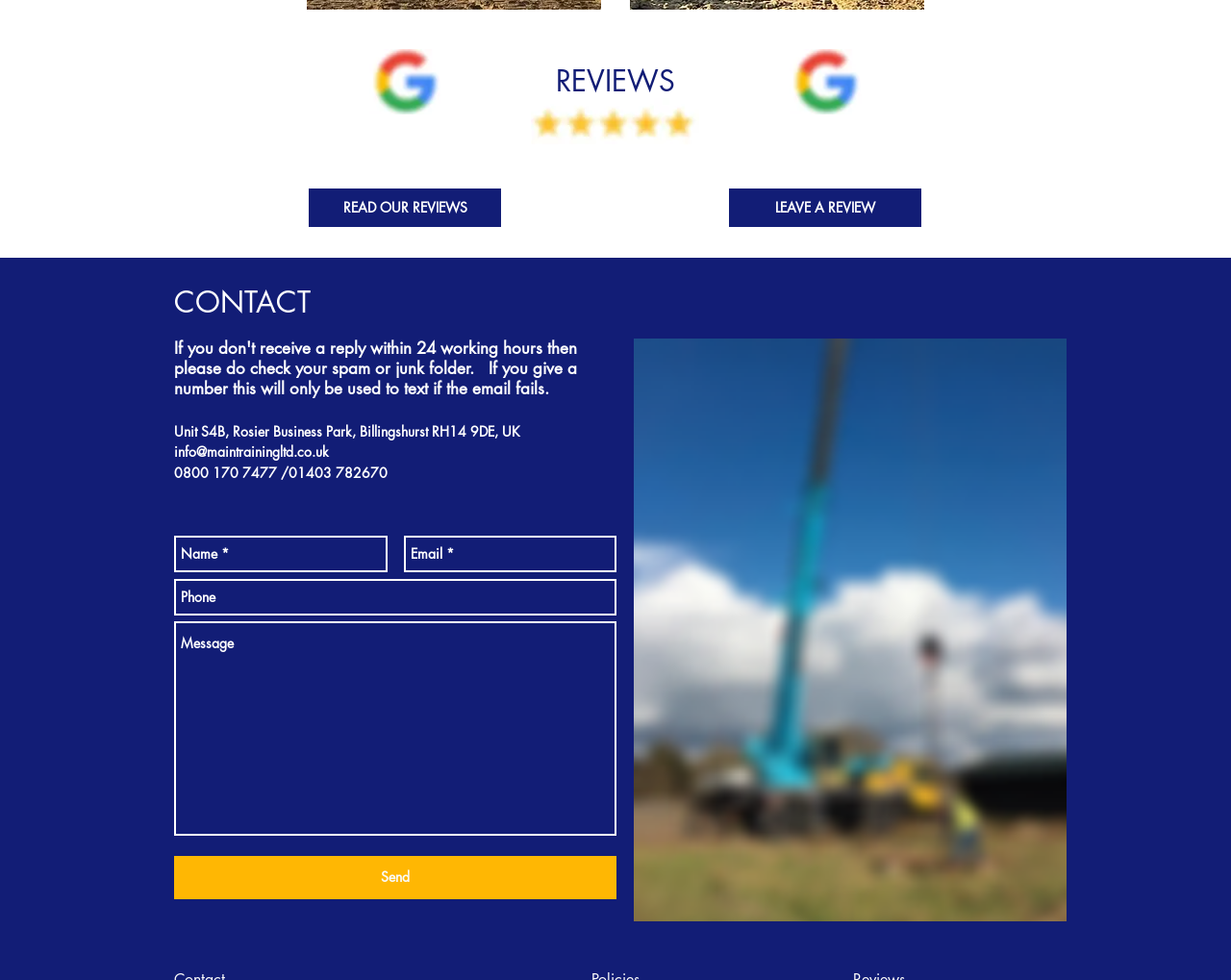Identify the bounding box coordinates of the specific part of the webpage to click to complete this instruction: "Click the 'LEAVE A REVIEW' link".

[0.592, 0.192, 0.748, 0.231]